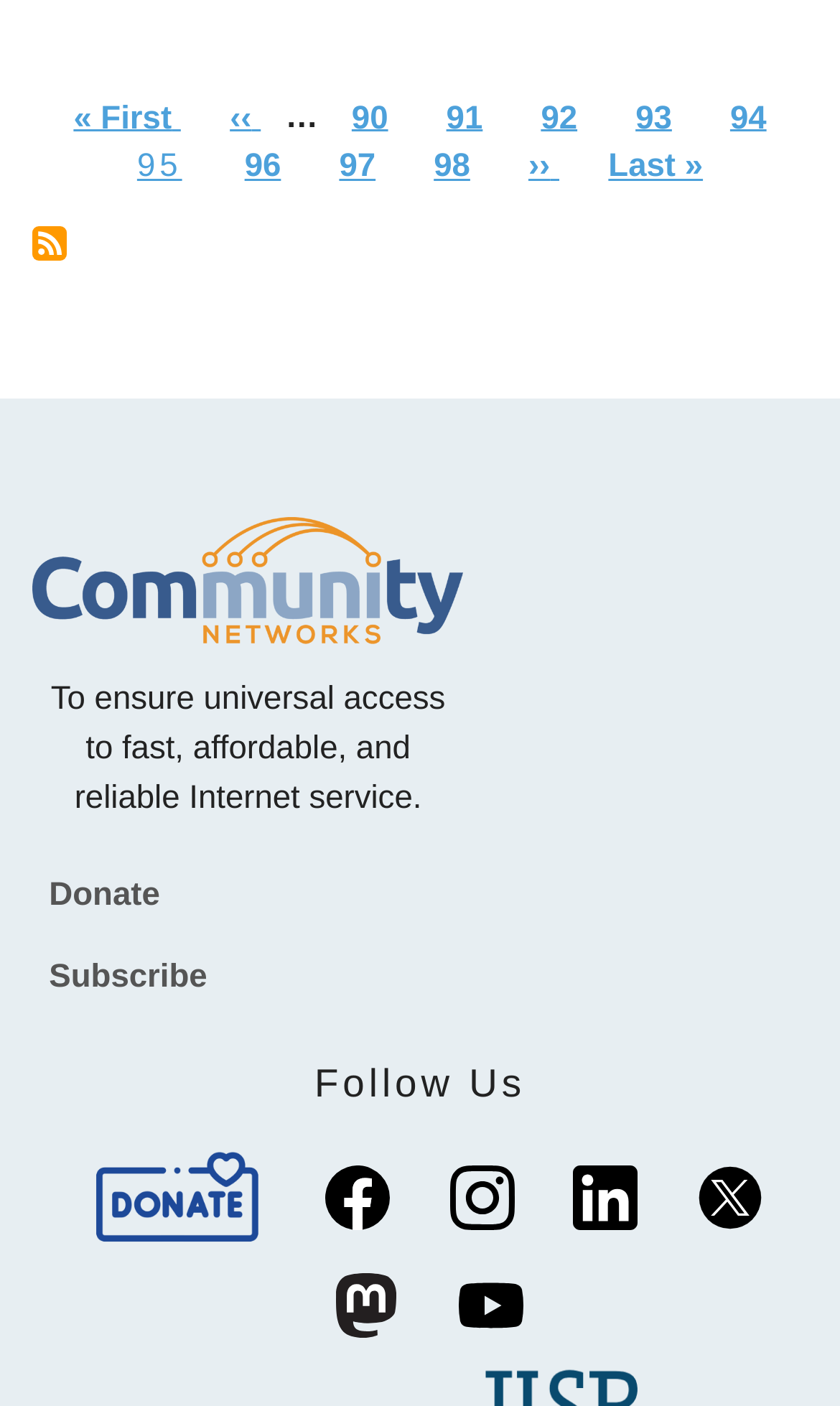Find the bounding box coordinates of the element you need to click on to perform this action: 'Follow us on Facebook'. The coordinates should be represented by four float values between 0 and 1, in the format [left, top, right, bottom].

[0.362, 0.814, 0.49, 0.891]